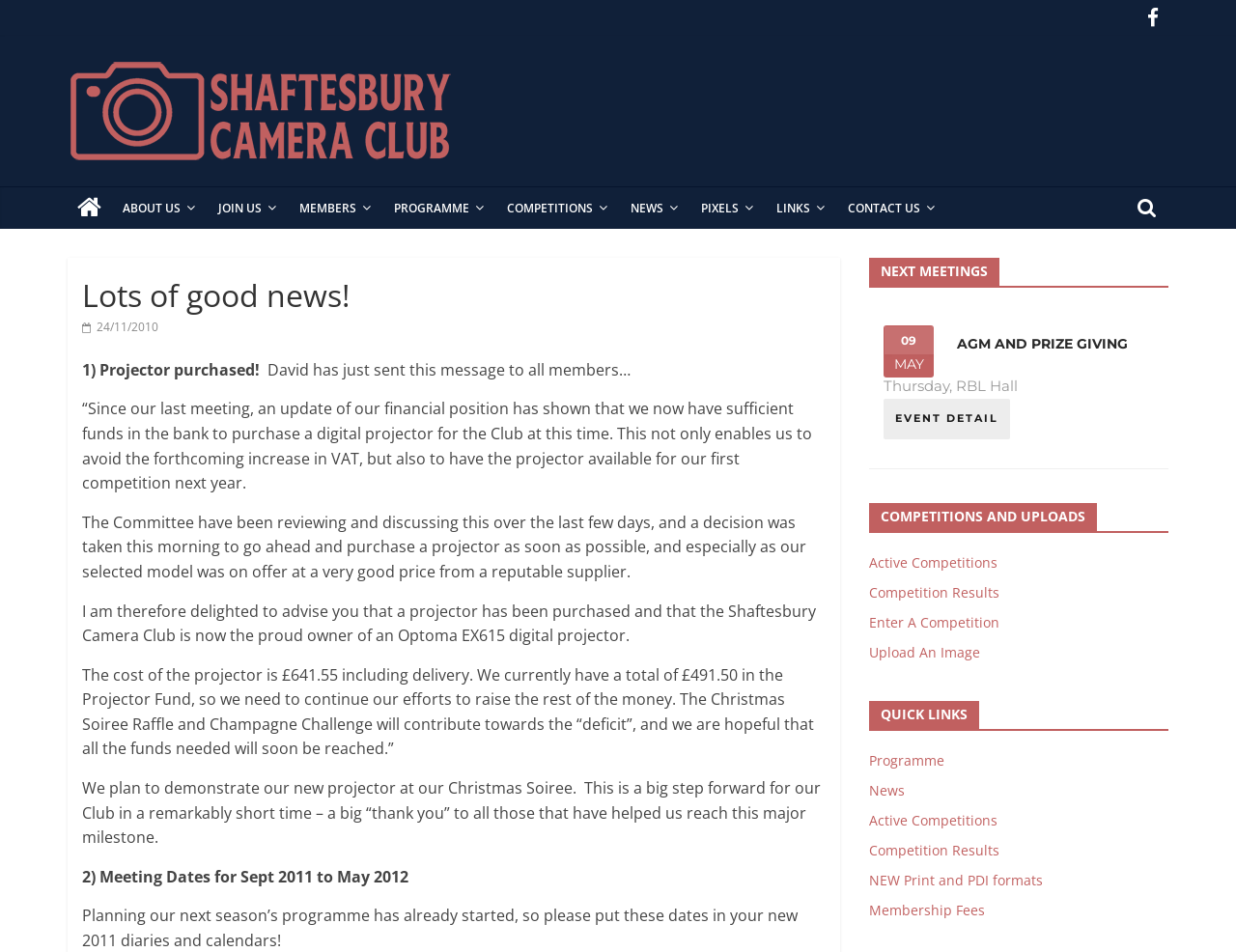Locate the primary headline on the webpage and provide its text.

Lots of good news!